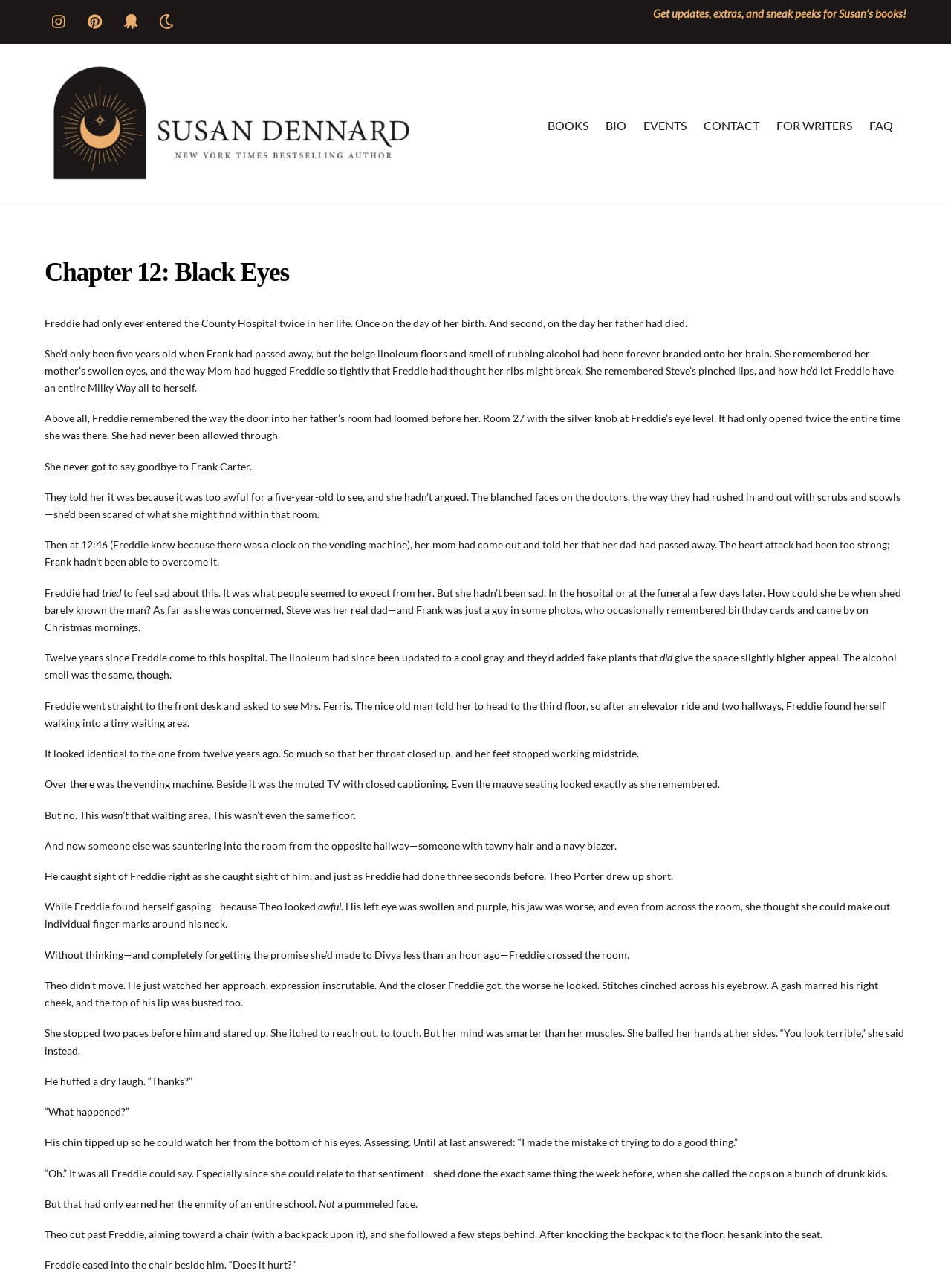Determine the bounding box coordinates for the element that should be clicked to follow this instruction: "View 'Chapter 12: Black Eyes'". The coordinates should be given as four float numbers between 0 and 1, in the format [left, top, right, bottom].

[0.047, 0.199, 0.953, 0.224]